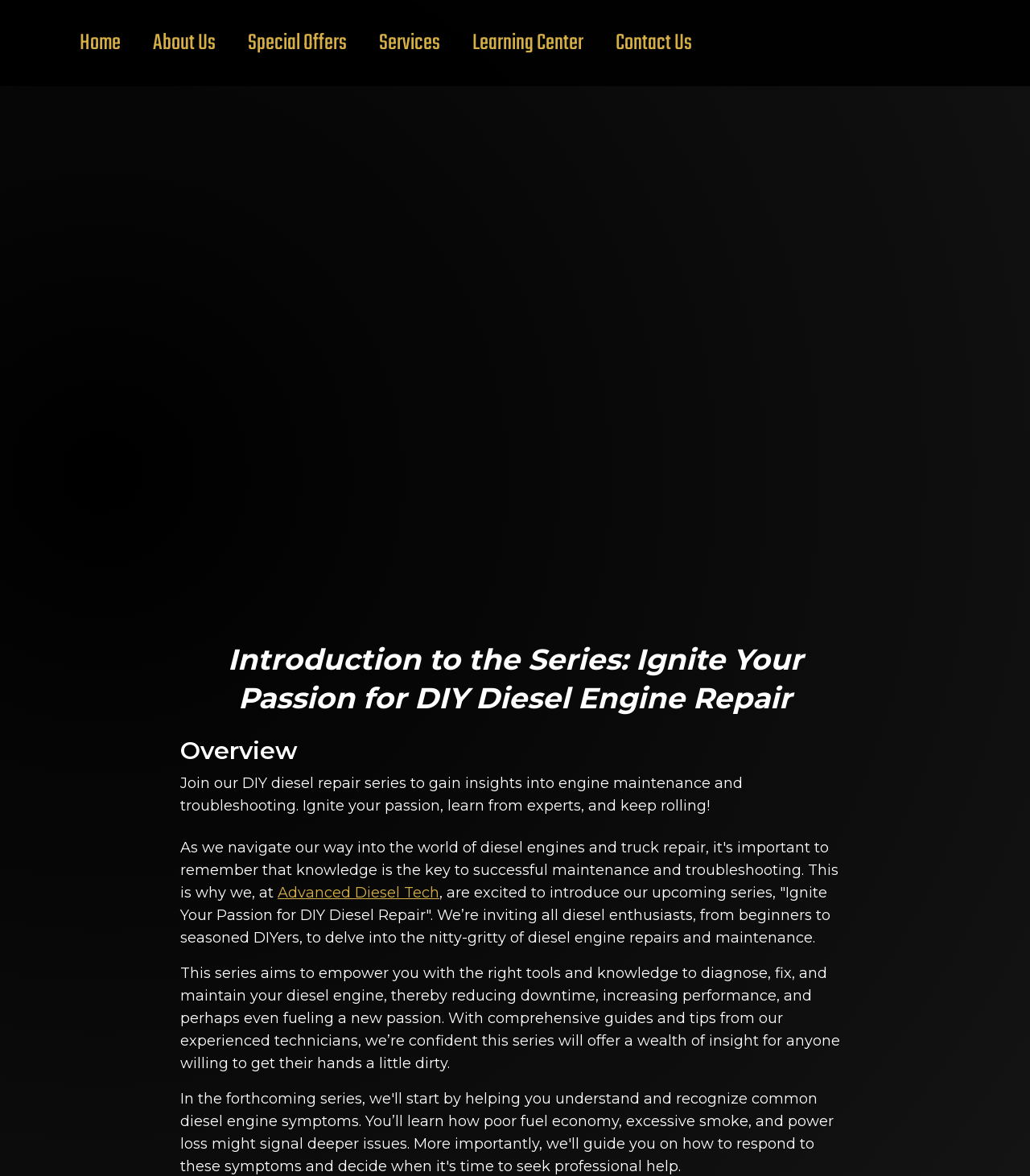Return the bounding box coordinates of the UI element that corresponds to this description: "Learning Center". The coordinates must be given as four float numbers in the range of 0 and 1, [left, top, right, bottom].

[0.459, 0.022, 0.566, 0.051]